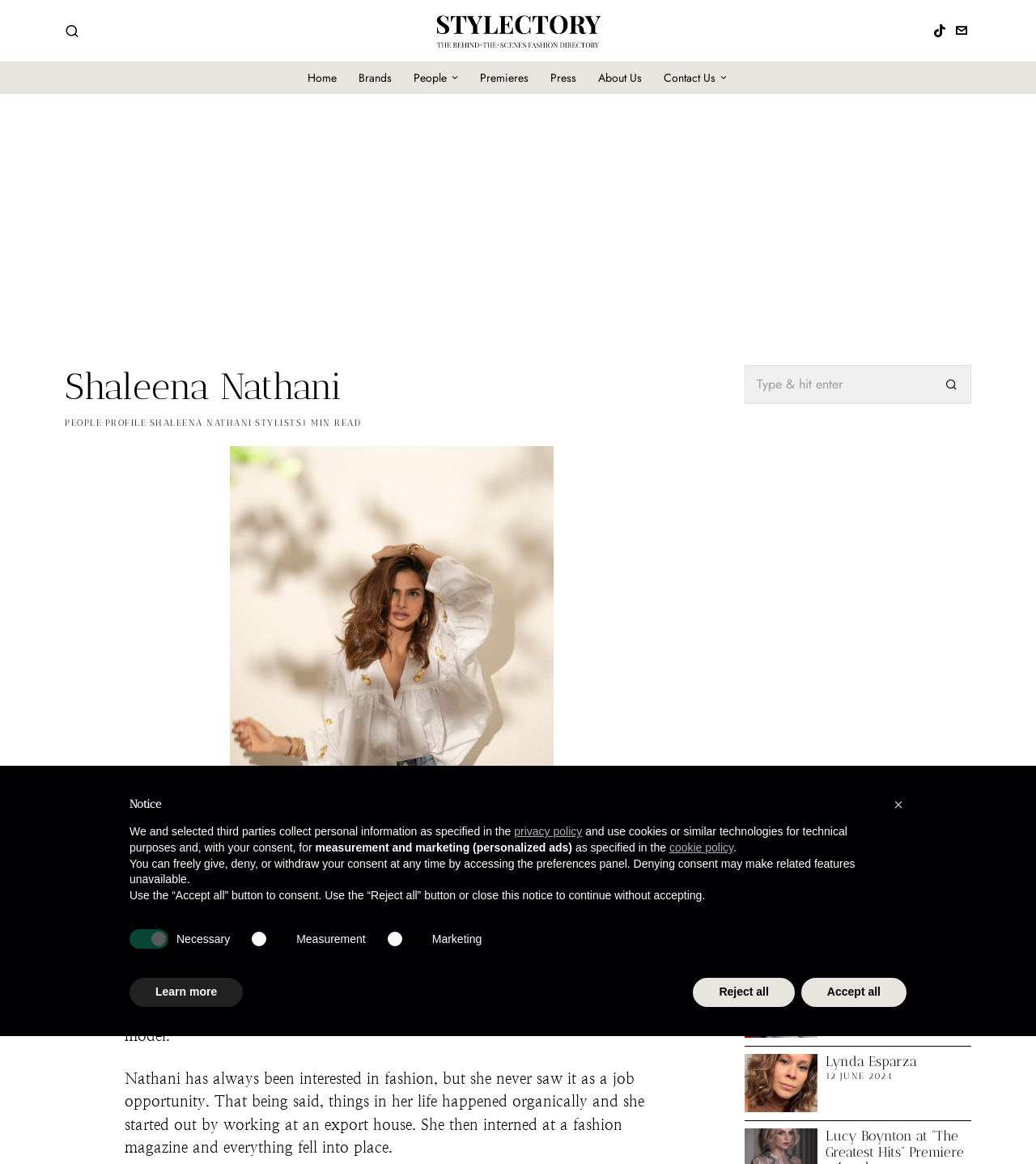Refer to the image and provide an in-depth answer to the question:
What is the category of the person 'Lynda Esparza'?

The person 'Lynda Esparza' is categorized under 'People' which is a link located at the top of the webpage, and also mentioned in the text 'PEOPLE' which is a link.